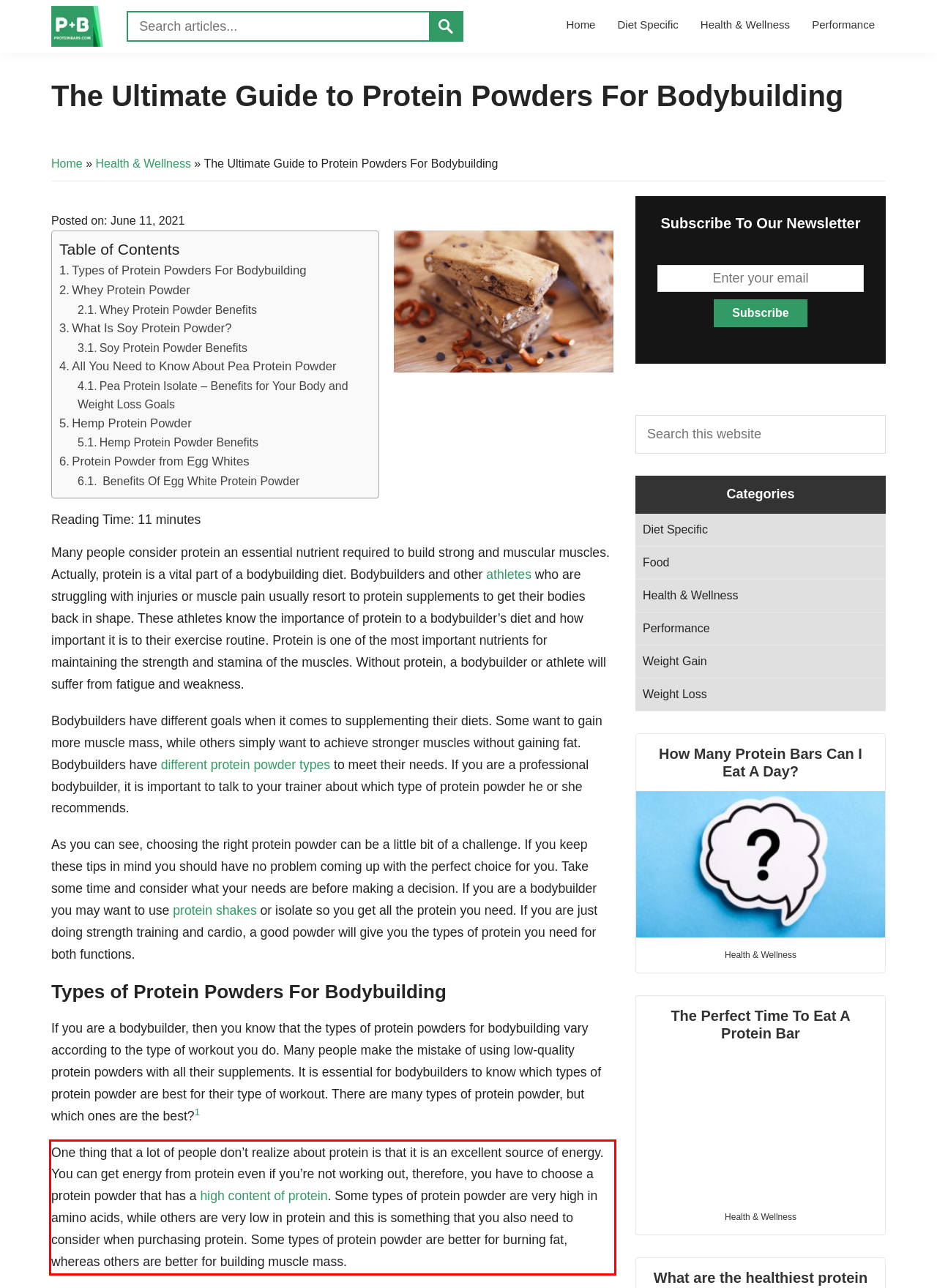You have a webpage screenshot with a red rectangle surrounding a UI element. Extract the text content from within this red bounding box.

One thing that a lot of people don’t realize about protein is that it is an excellent source of energy. You can get energy from protein even if you’re not working out, therefore, you have to choose a protein powder that has a high content of protein. Some types of protein powder are very high in amino acids, while others are very low in protein and this is something that you also need to consider when purchasing protein. Some types of protein powder are better for burning fat, whereas others are better for building muscle mass.